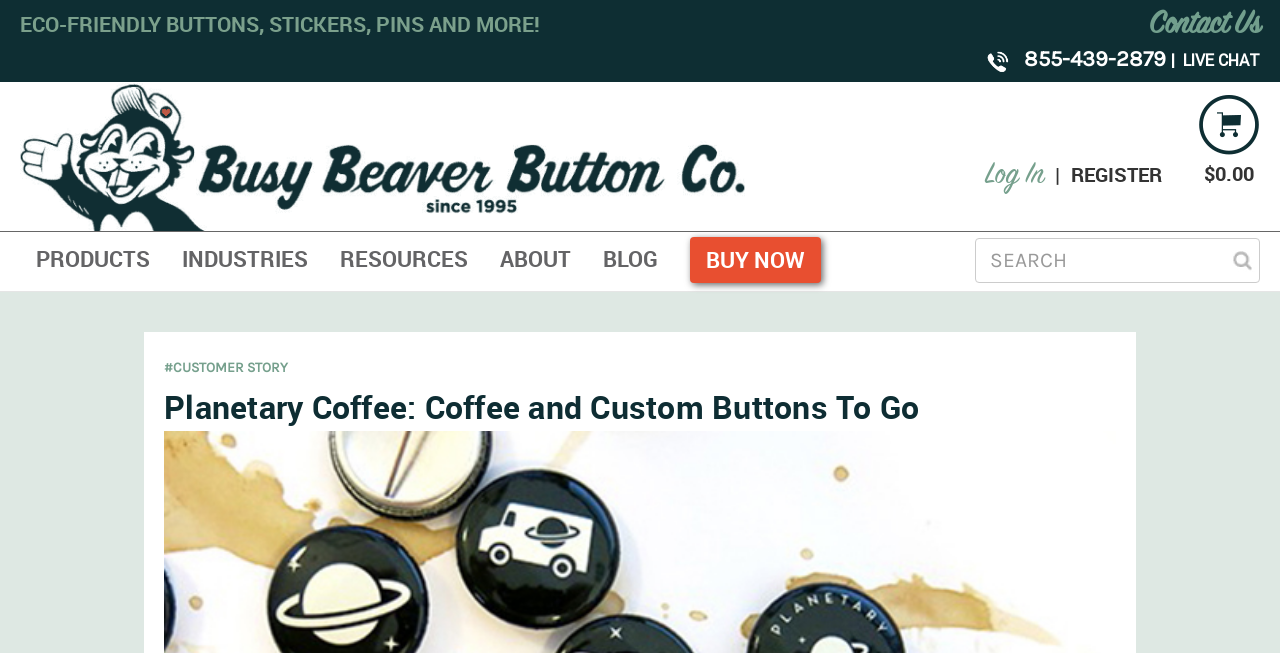Specify the bounding box coordinates of the element's region that should be clicked to achieve the following instruction: "Log in". The bounding box coordinates consist of four float numbers between 0 and 1, in the format [left, top, right, bottom].

[0.761, 0.223, 0.824, 0.315]